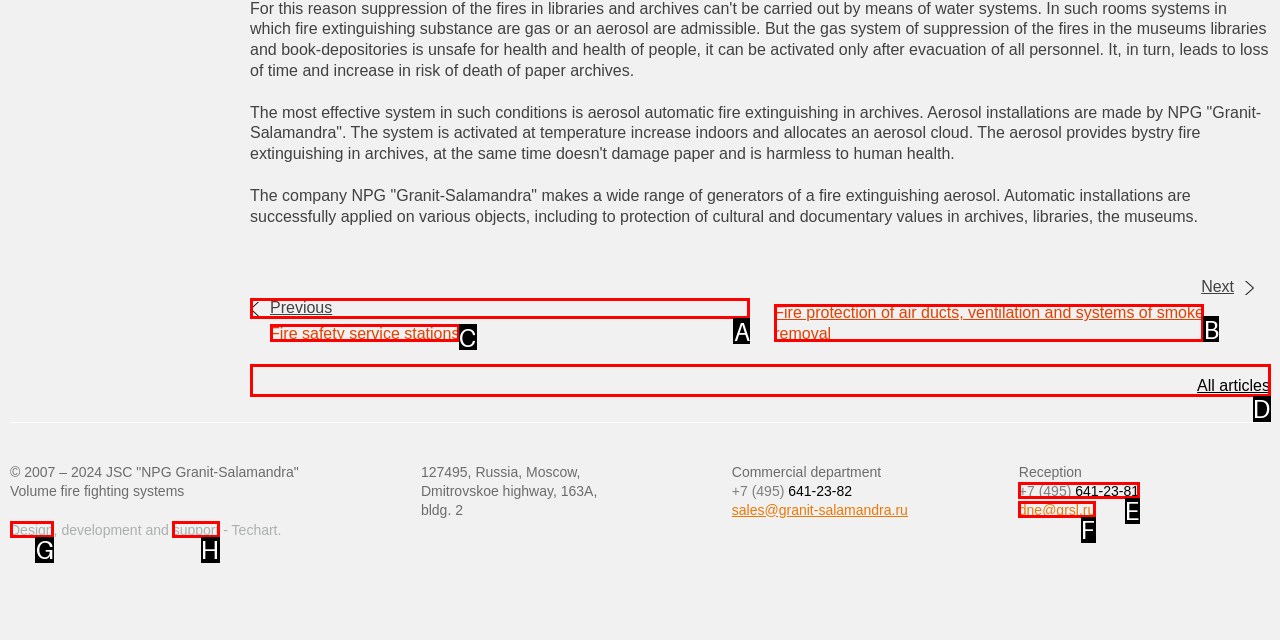Match the element description to one of the options: Fire safety service stations
Respond with the corresponding option's letter.

C